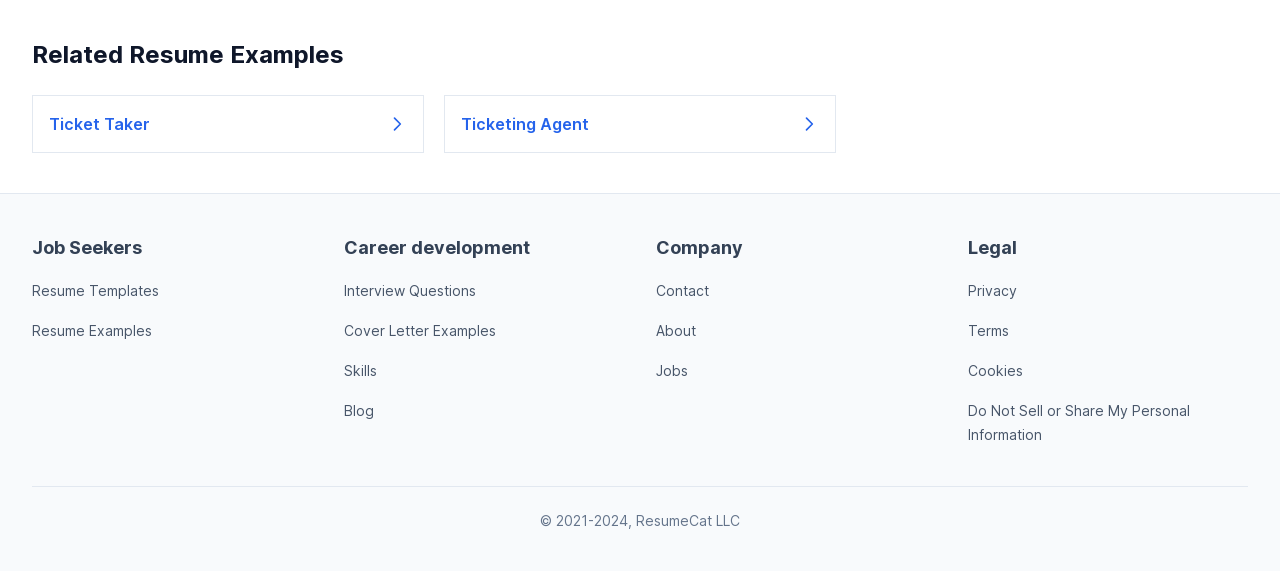Locate the bounding box coordinates of the clickable area to execute the instruction: "Learn about Career development". Provide the coordinates as four float numbers between 0 and 1, represented as [left, top, right, bottom].

[0.269, 0.416, 0.414, 0.452]